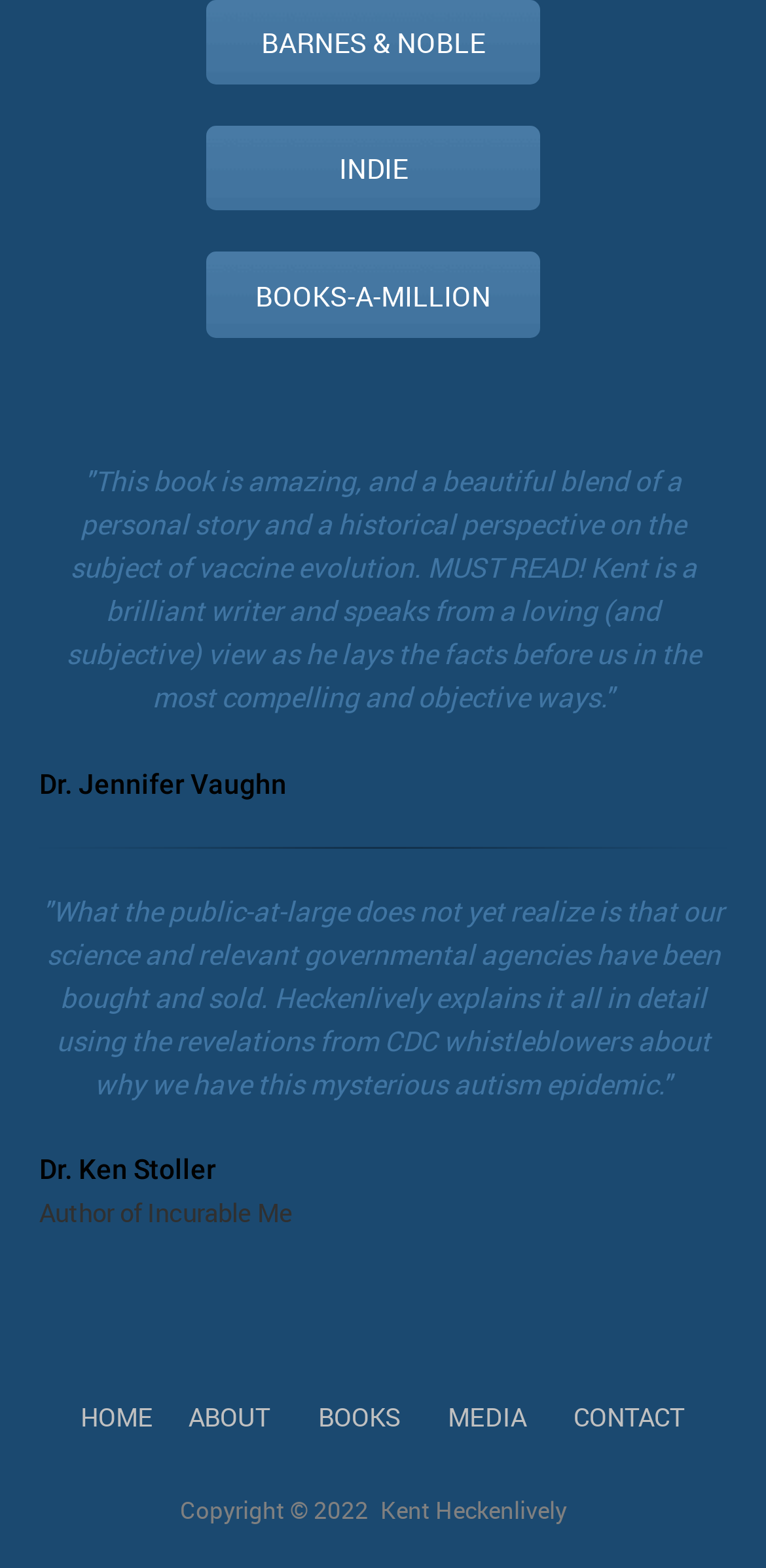What is the copyright year mentioned at the bottom of the webpage?
Using the image provided, answer with just one word or phrase.

2022